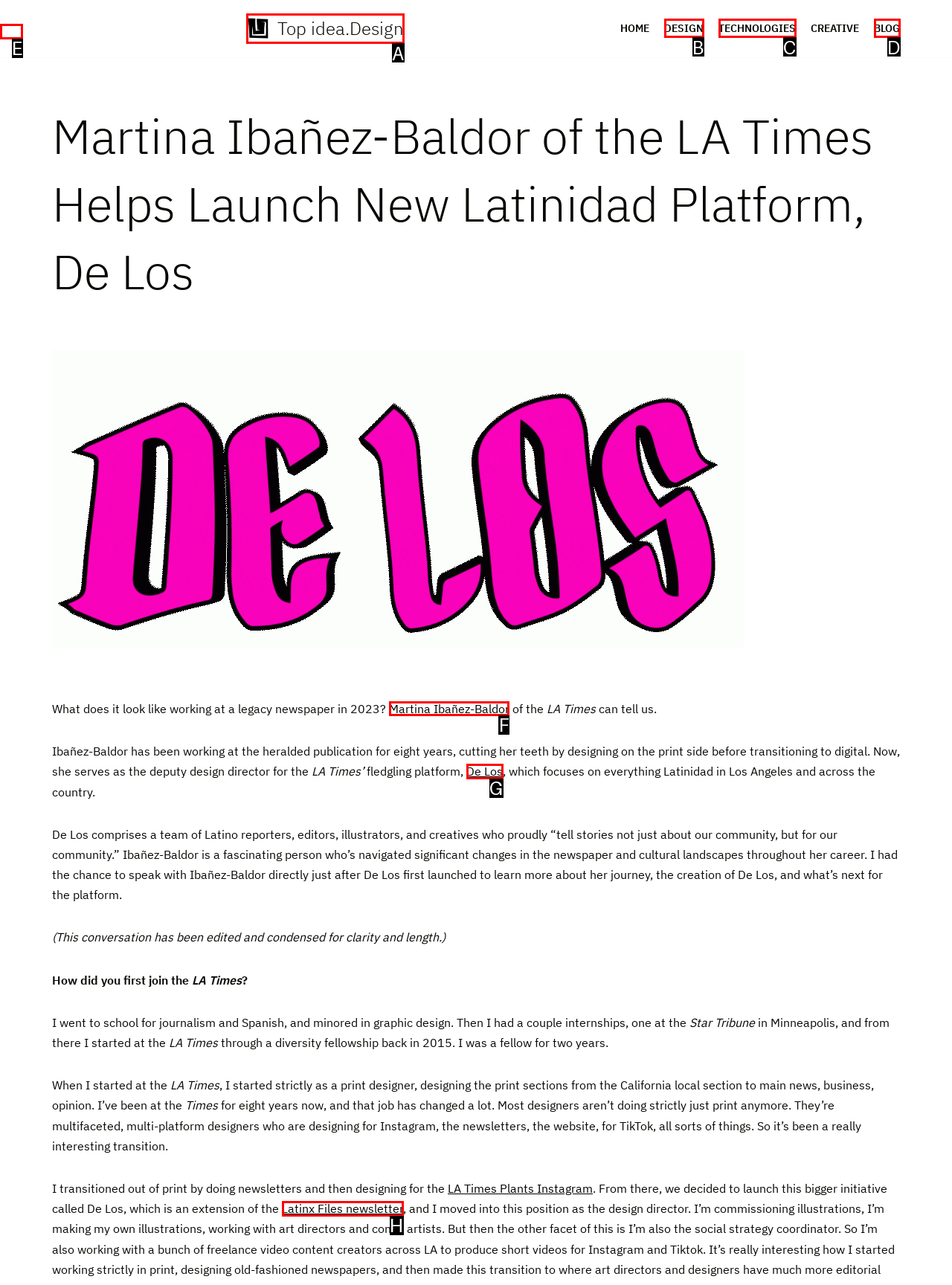Determine which HTML element should be clicked for this task: Click on the 'Martina Ibañez-Baldor' link
Provide the option's letter from the available choices.

F